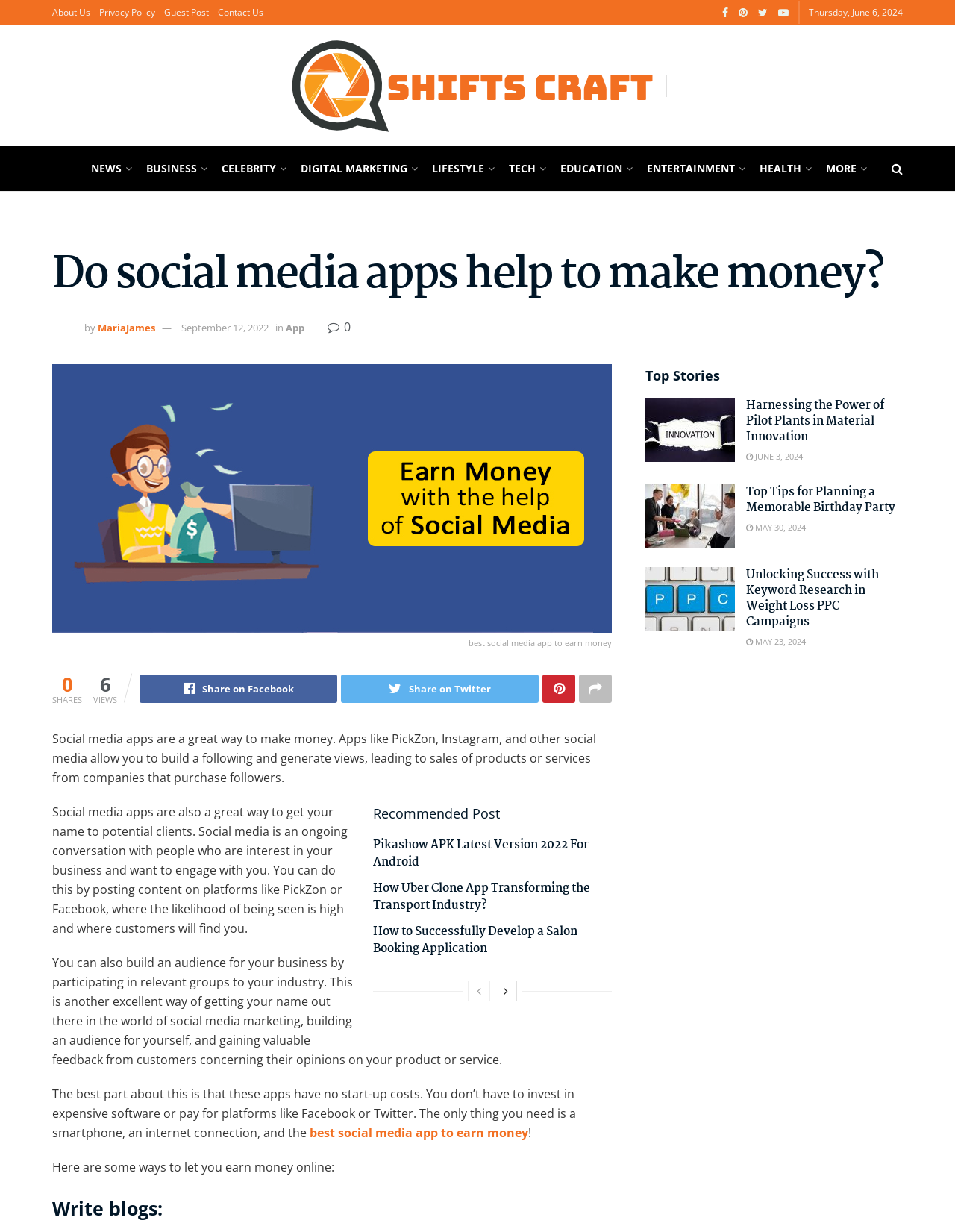Identify the bounding box coordinates of the element to click to follow this instruction: 'Read the news about Harnessing the Power of Pilot Plants in Material Innovation'. Ensure the coordinates are four float values between 0 and 1, provided as [left, top, right, bottom].

[0.676, 0.323, 0.77, 0.375]